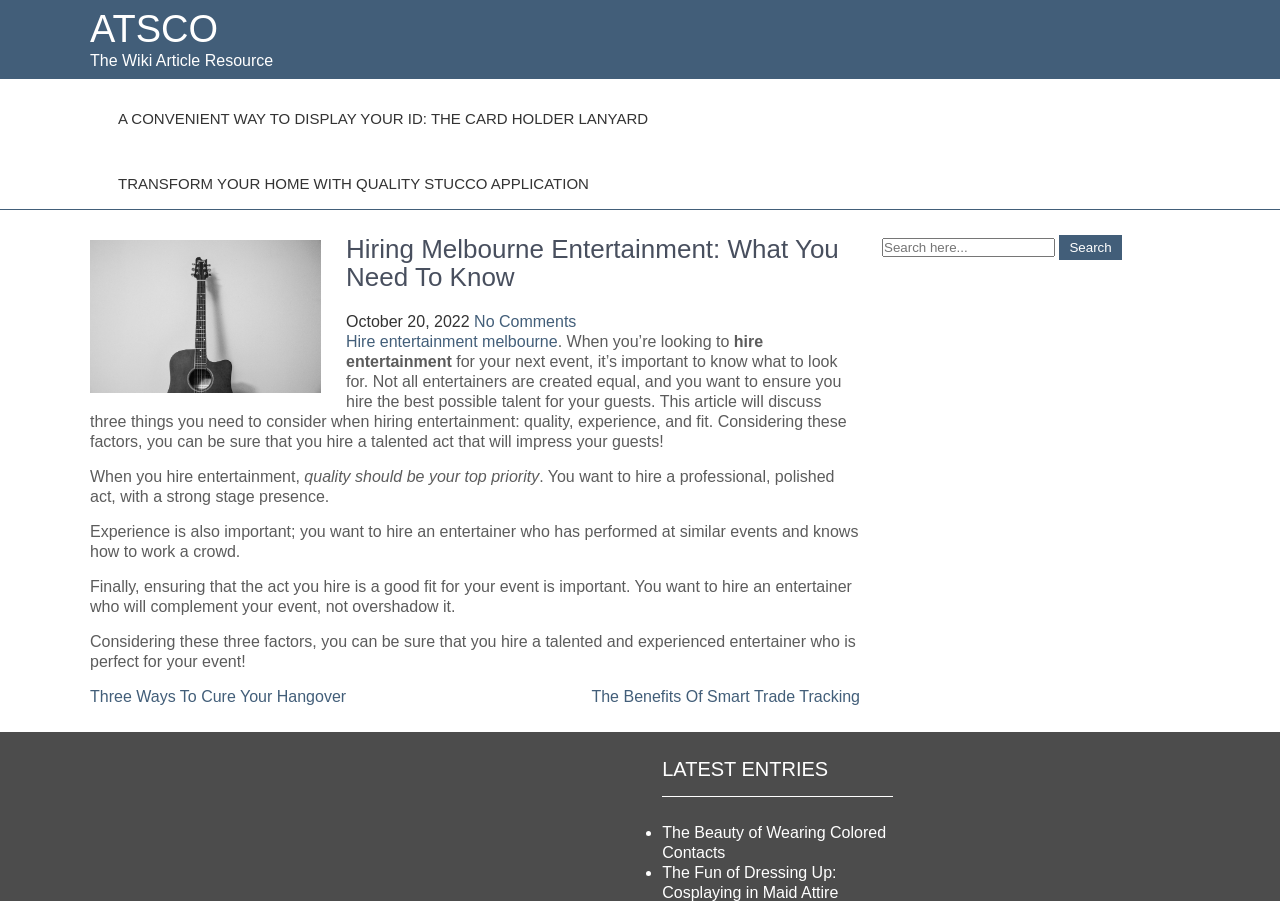Pinpoint the bounding box coordinates of the clickable area necessary to execute the following instruction: "Click on the 'The Beauty of Wearing Colored Contacts' link". The coordinates should be given as four float numbers between 0 and 1, namely [left, top, right, bottom].

[0.517, 0.915, 0.692, 0.956]